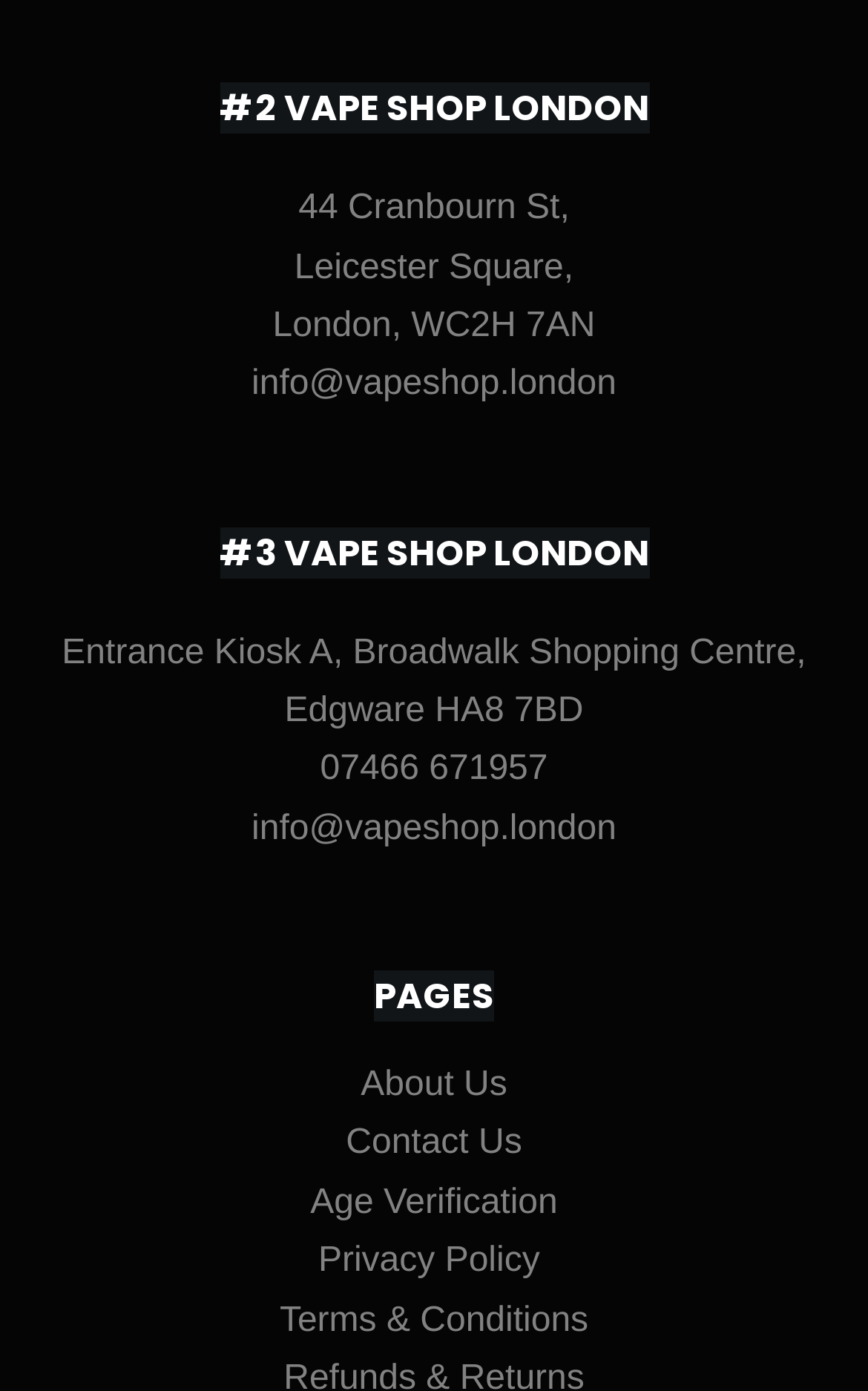Provide a one-word or brief phrase answer to the question:
How many vape shop locations are listed?

2